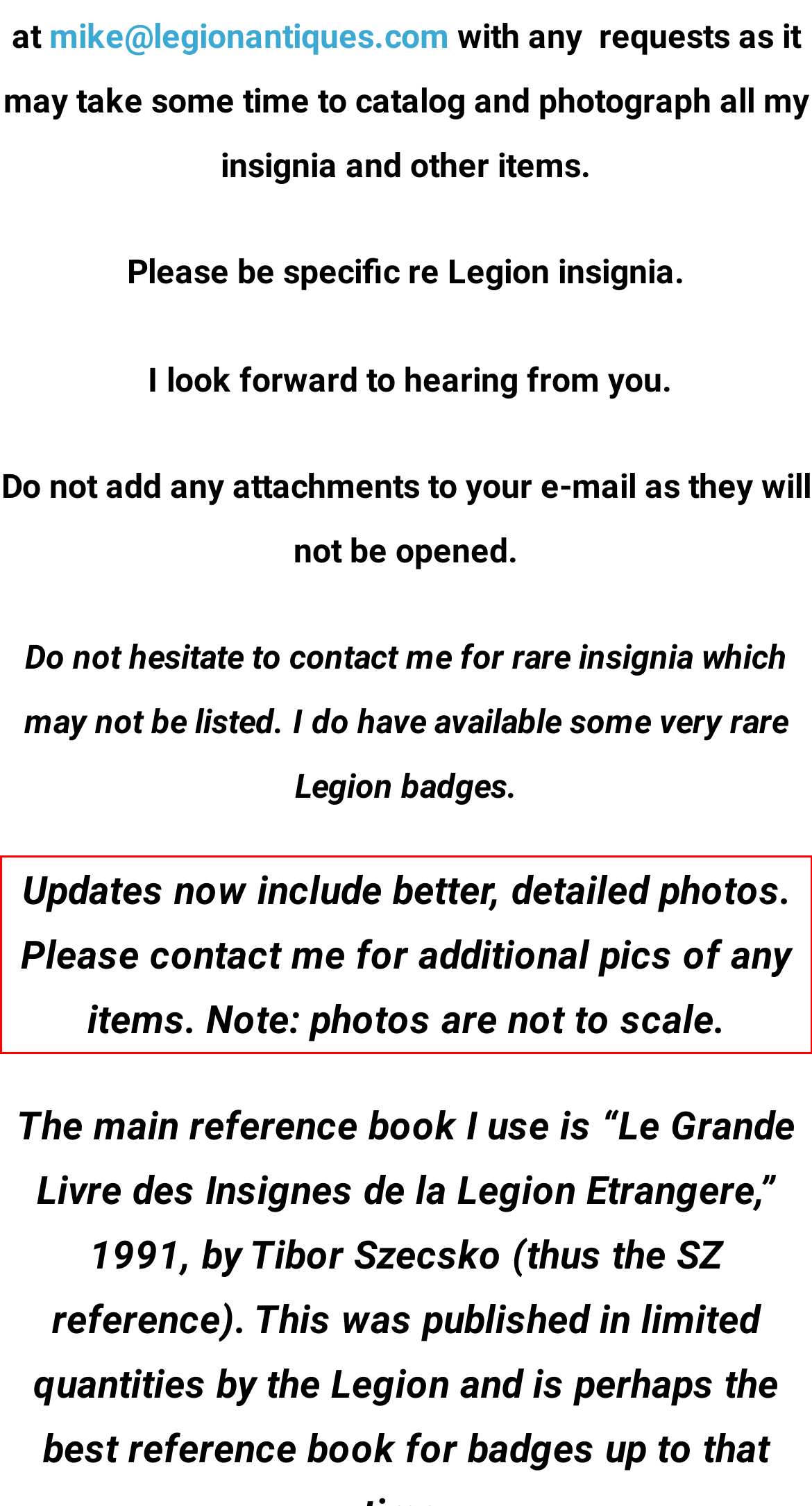Please use OCR to extract the text content from the red bounding box in the provided webpage screenshot.

Updates now include better, detailed photos. Please contact me for additional pics of any items. Note: photos are not to scale.